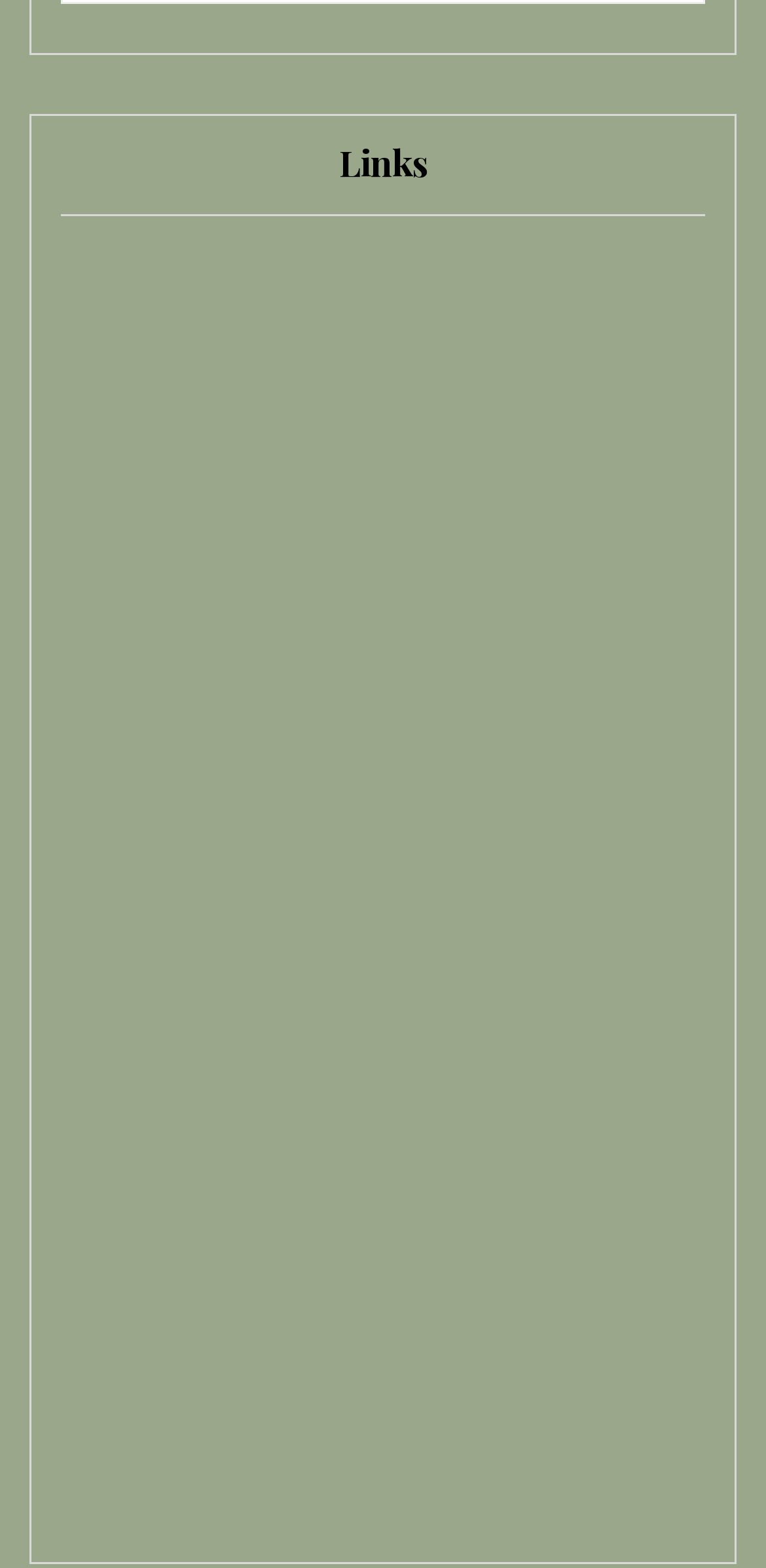Using the element description Montana Historical Society, predict the bounding box coordinates for the UI element. Provide the coordinates in (top-left x, top-left y, bottom-right x, bottom-right y) format with values ranging from 0 to 1.

None